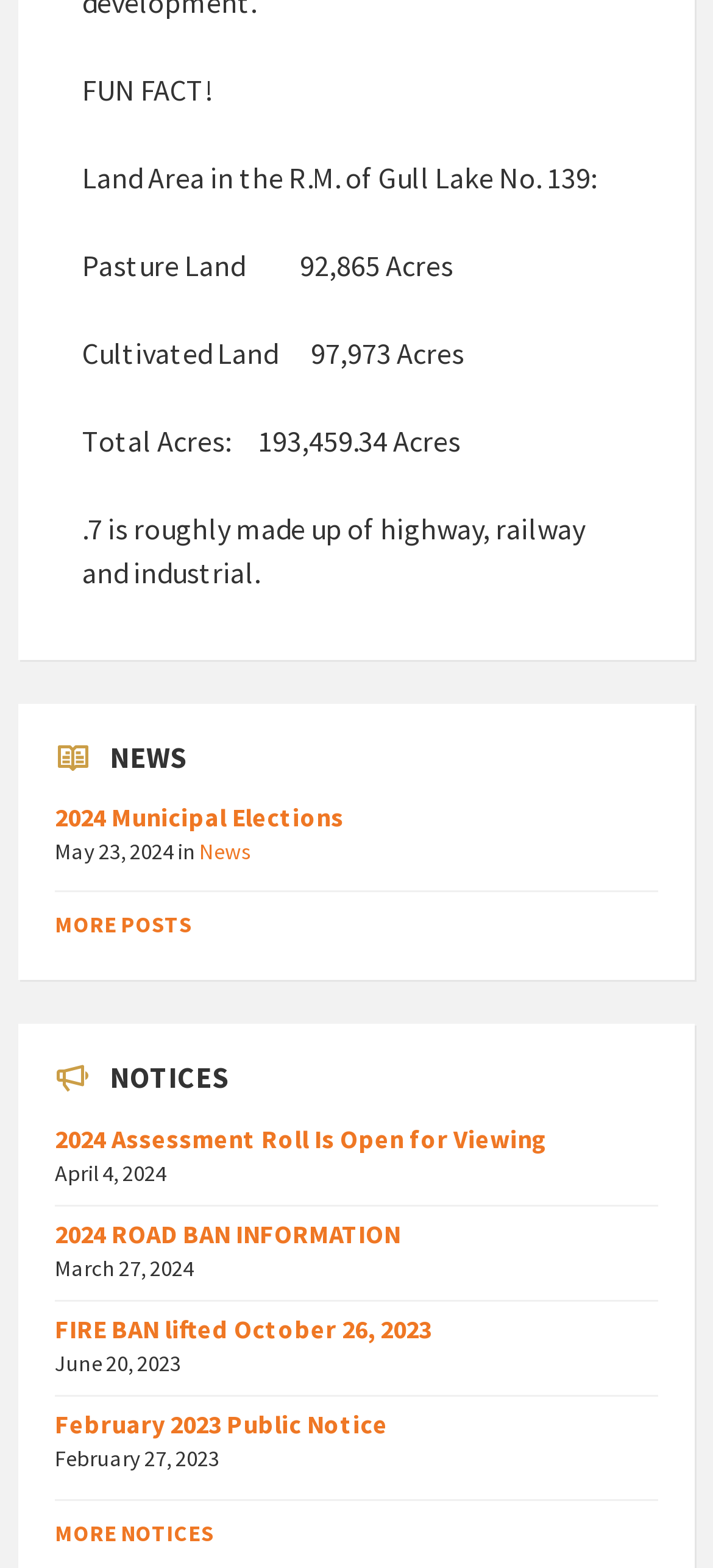Bounding box coordinates are to be given in the format (top-left x, top-left y, bottom-right x, bottom-right y). All values must be floating point numbers between 0 and 1. Provide the bounding box coordinate for the UI element described as: News

[0.279, 0.534, 0.351, 0.553]